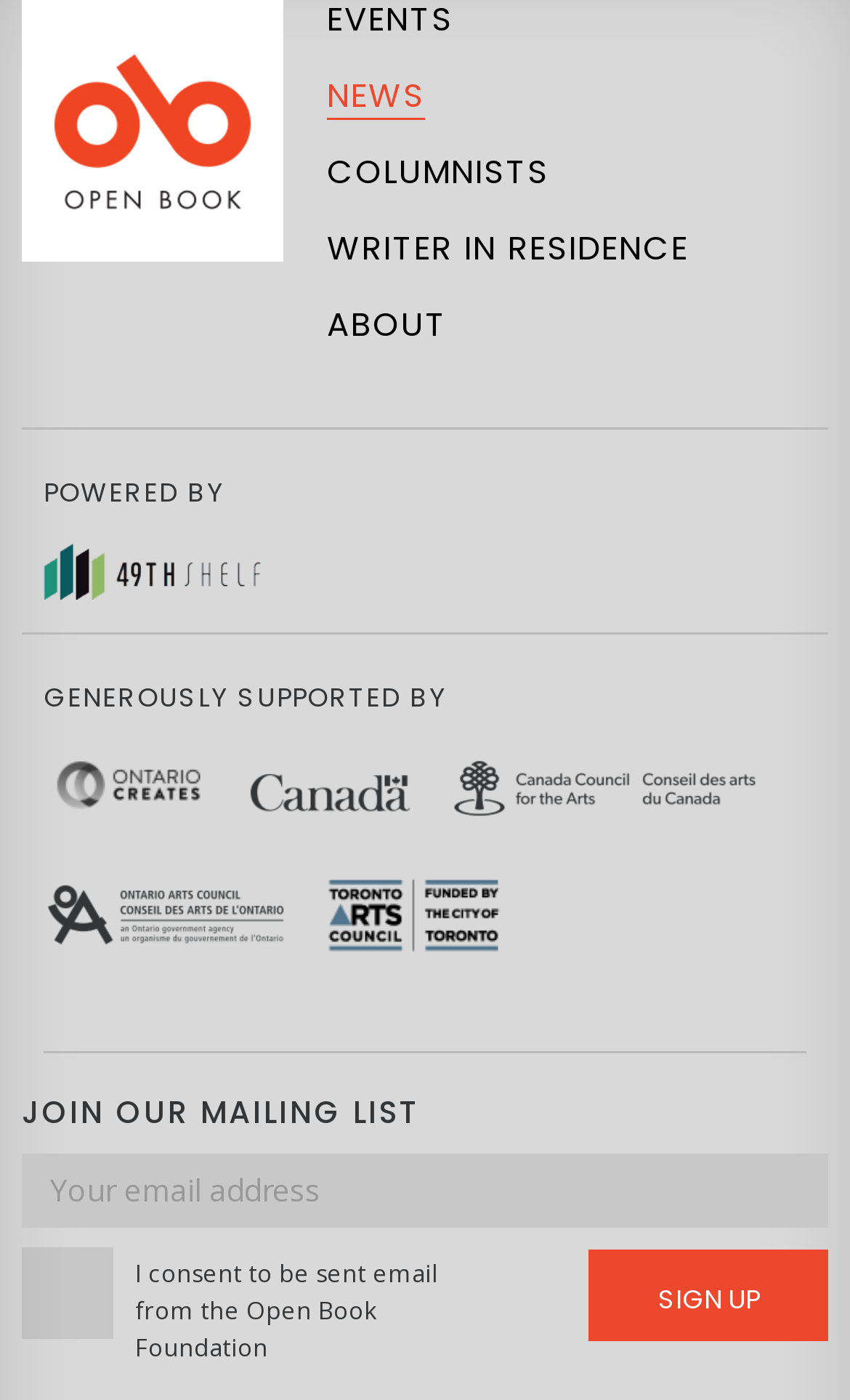Find the bounding box coordinates for the area that should be clicked to accomplish the instruction: "Click the SIGN UP button".

[0.692, 0.892, 0.974, 0.958]